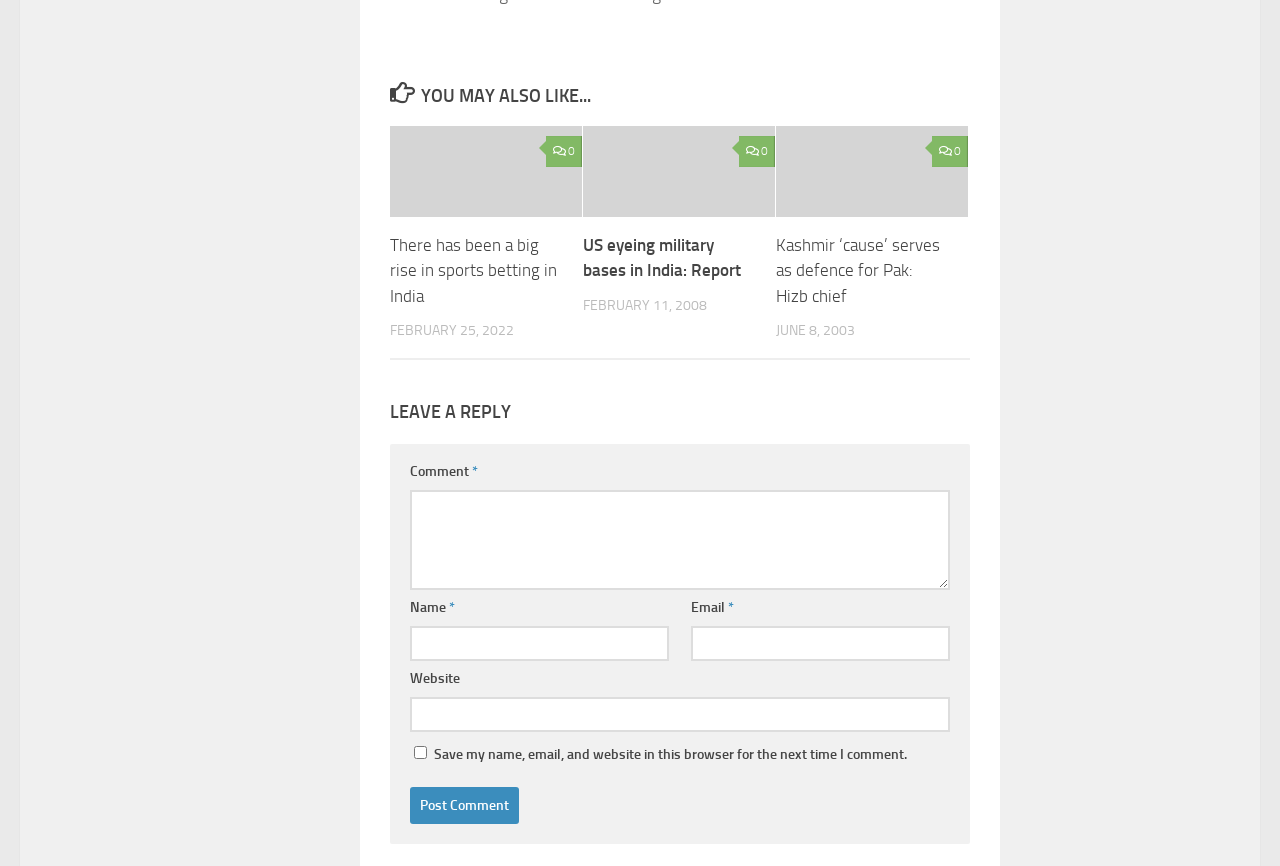Pinpoint the bounding box coordinates of the area that must be clicked to complete this instruction: "Click on the article about sports betting in India".

[0.305, 0.146, 0.455, 0.25]